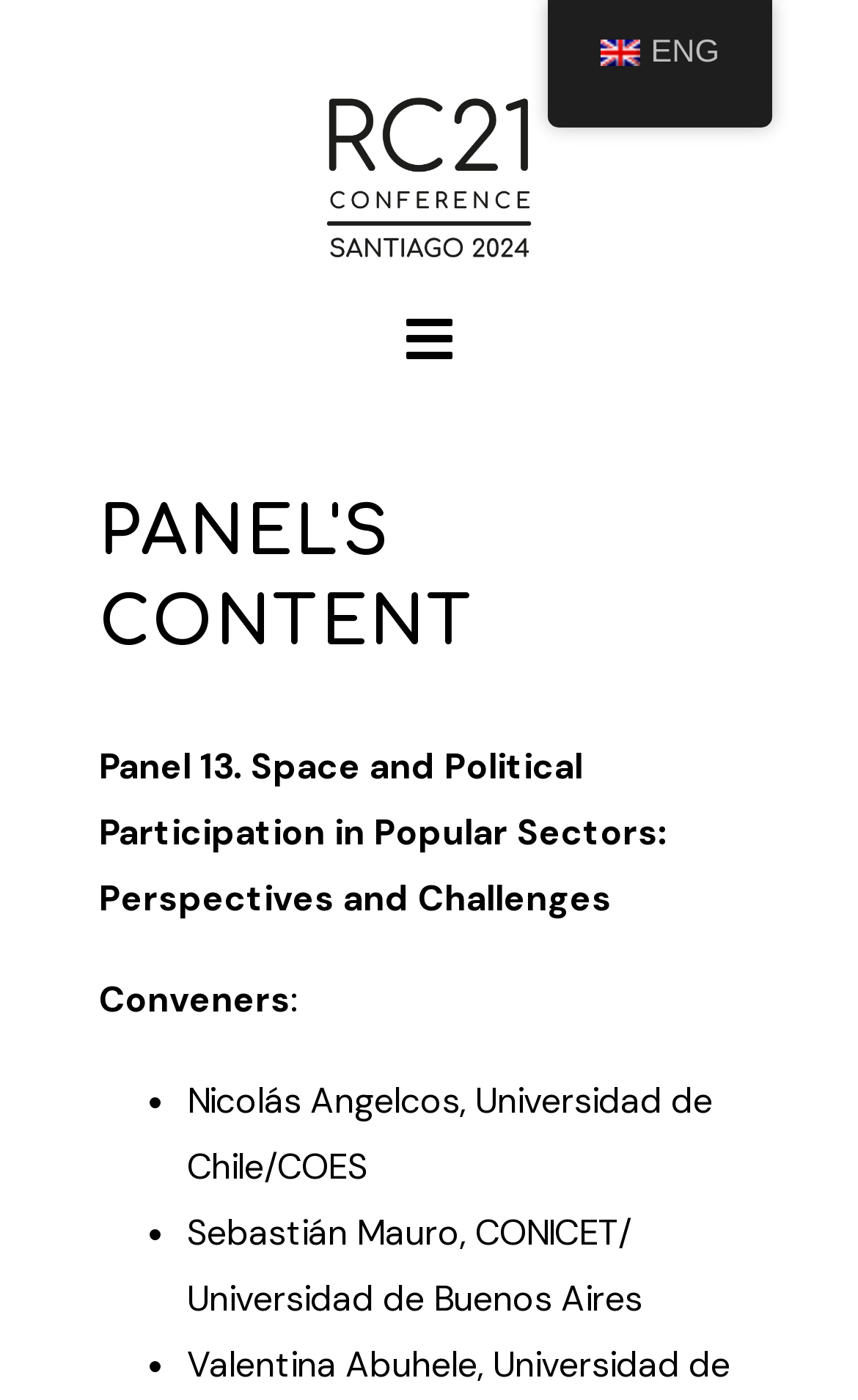Bounding box coordinates should be provided in the format (top-left x, top-left y, bottom-right x, bottom-right y) with all values between 0 and 1. Identify the bounding box for this UI element: ENG

[0.638, 0.0, 0.9, 0.067]